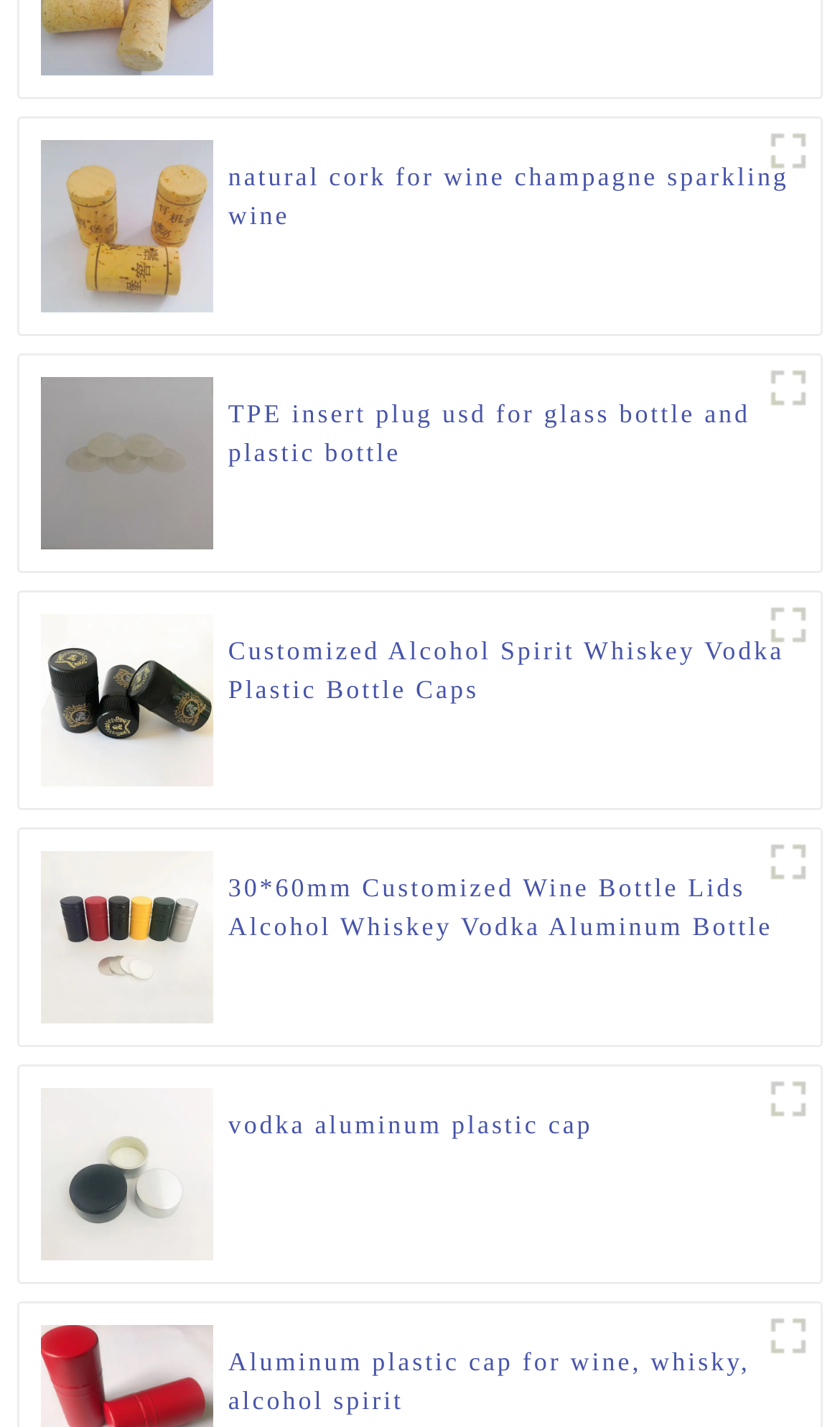Find the bounding box coordinates of the element you need to click on to perform this action: 'view the image of 30*60mm Customized Wine Bottle Lids'. The coordinates should be represented by four float values between 0 and 1, in the format [left, top, right, bottom].

[0.048, 0.597, 0.254, 0.718]